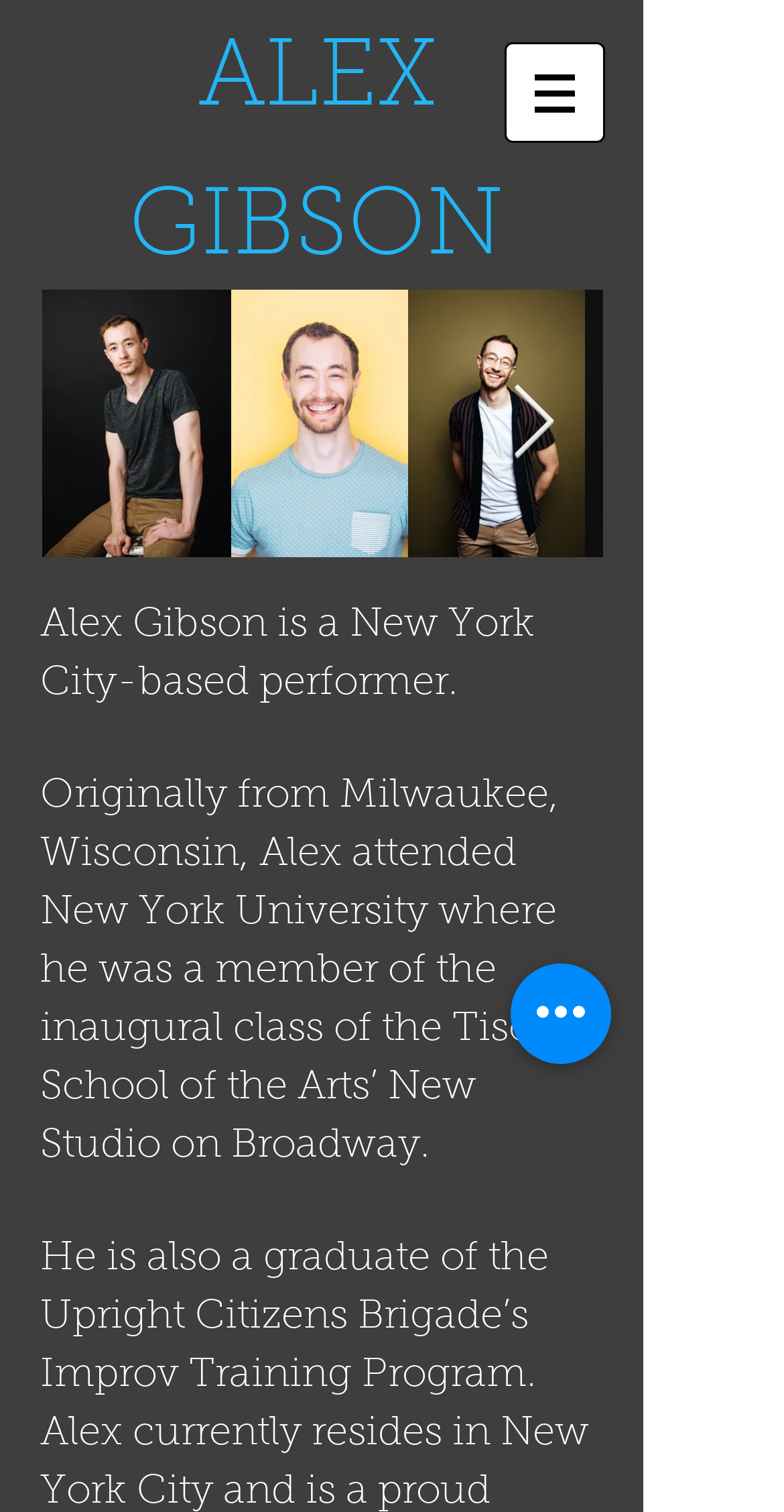Where is Alex Gibson from originally?
Kindly answer the question with as much detail as you can.

According to the static text 'Originally from Milwaukee, Wisconsin, Alex attended New York University...', Alex Gibson is from Milwaukee, Wisconsin originally.